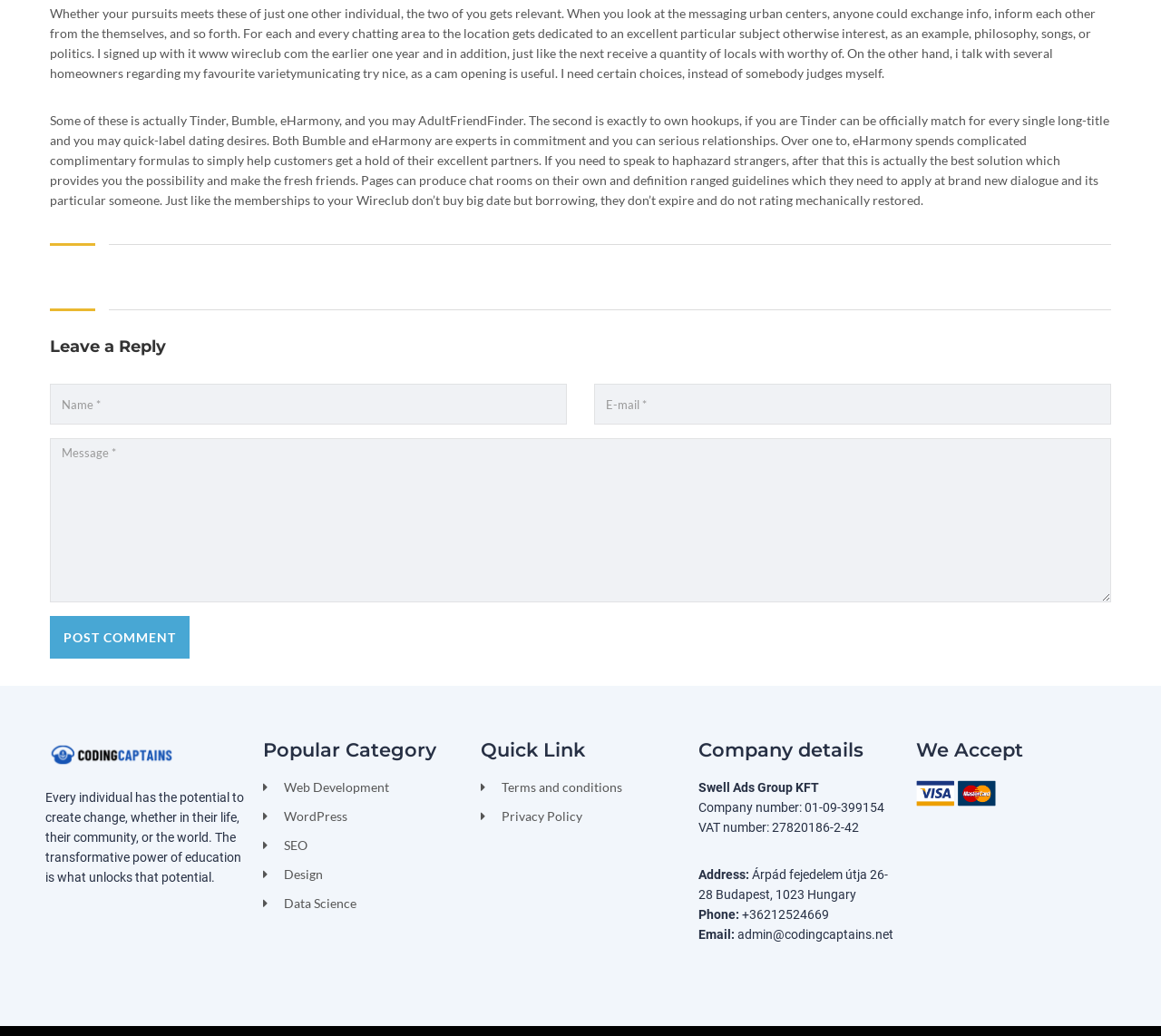From the given element description: "name="author" placeholder="Name *"", find the bounding box for the UI element. Provide the coordinates as four float numbers between 0 and 1, in the order [left, top, right, bottom].

[0.043, 0.371, 0.488, 0.41]